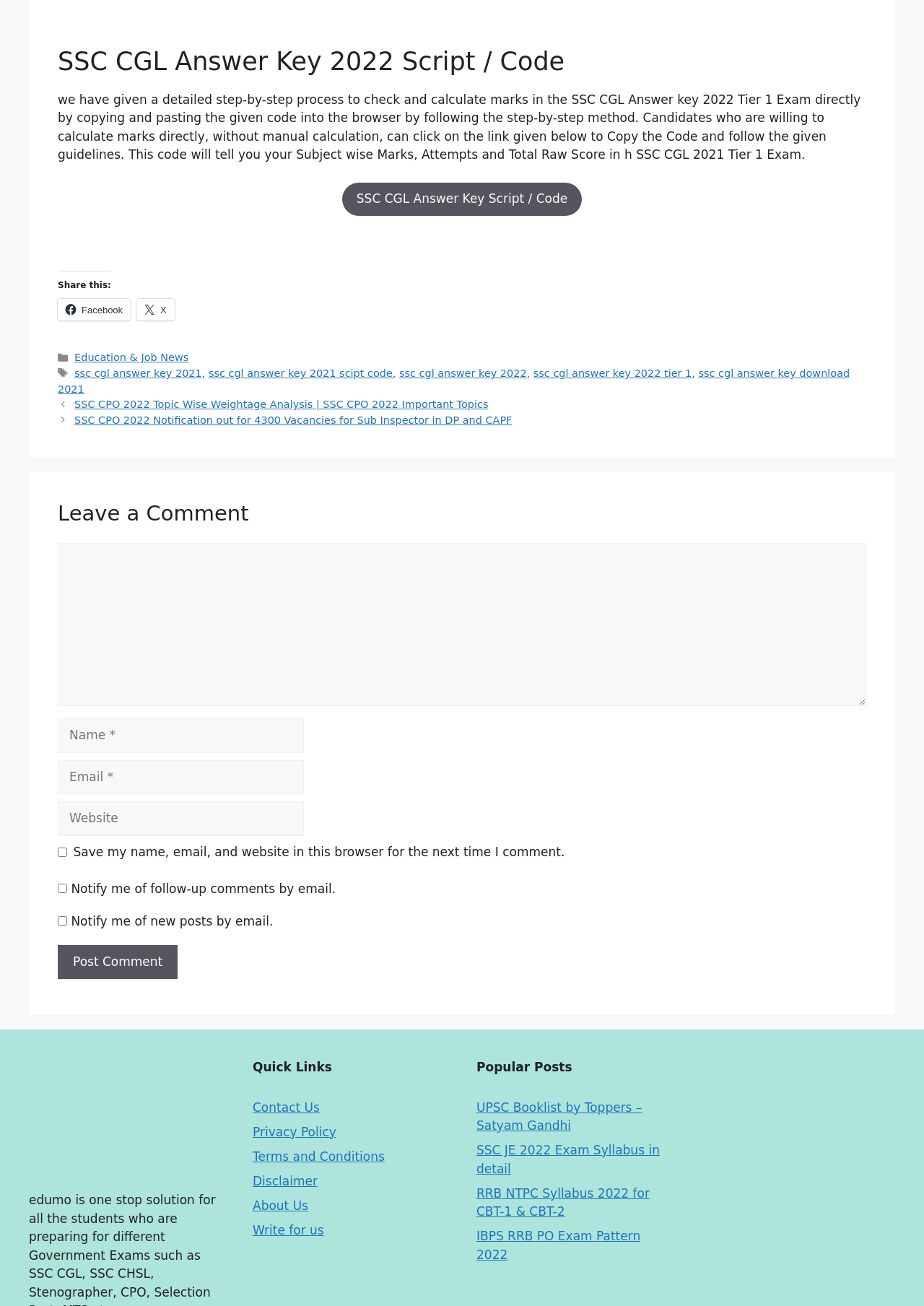Using the information from the screenshot, answer the following question thoroughly:
What is the function of the 'Post Comment' button?

The 'Post Comment' button is used to submit a comment on the webpage. It is located below the comment text box and other input fields for name, email, and website.